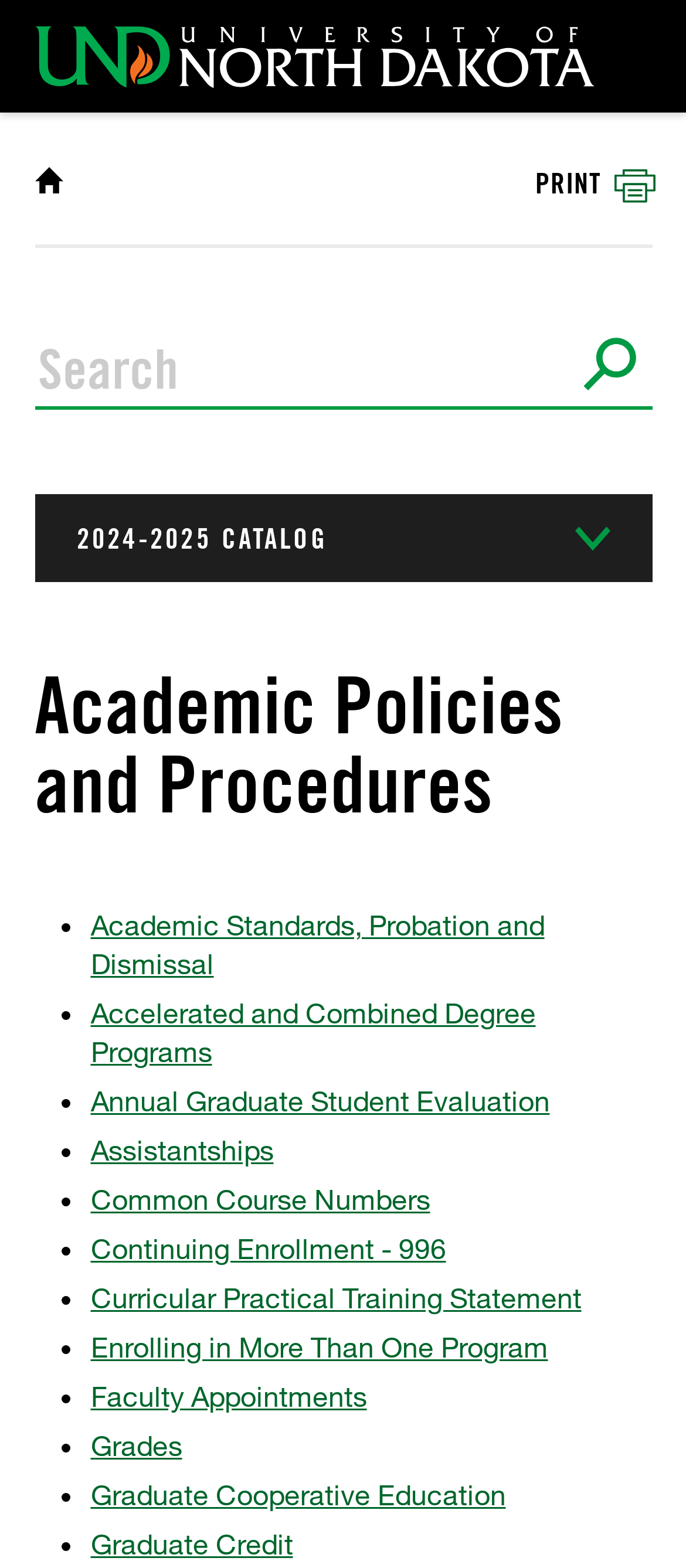Please determine the bounding box coordinates of the clickable area required to carry out the following instruction: "Search catalog". The coordinates must be four float numbers between 0 and 1, represented as [left, top, right, bottom].

[0.05, 0.212, 0.95, 0.259]